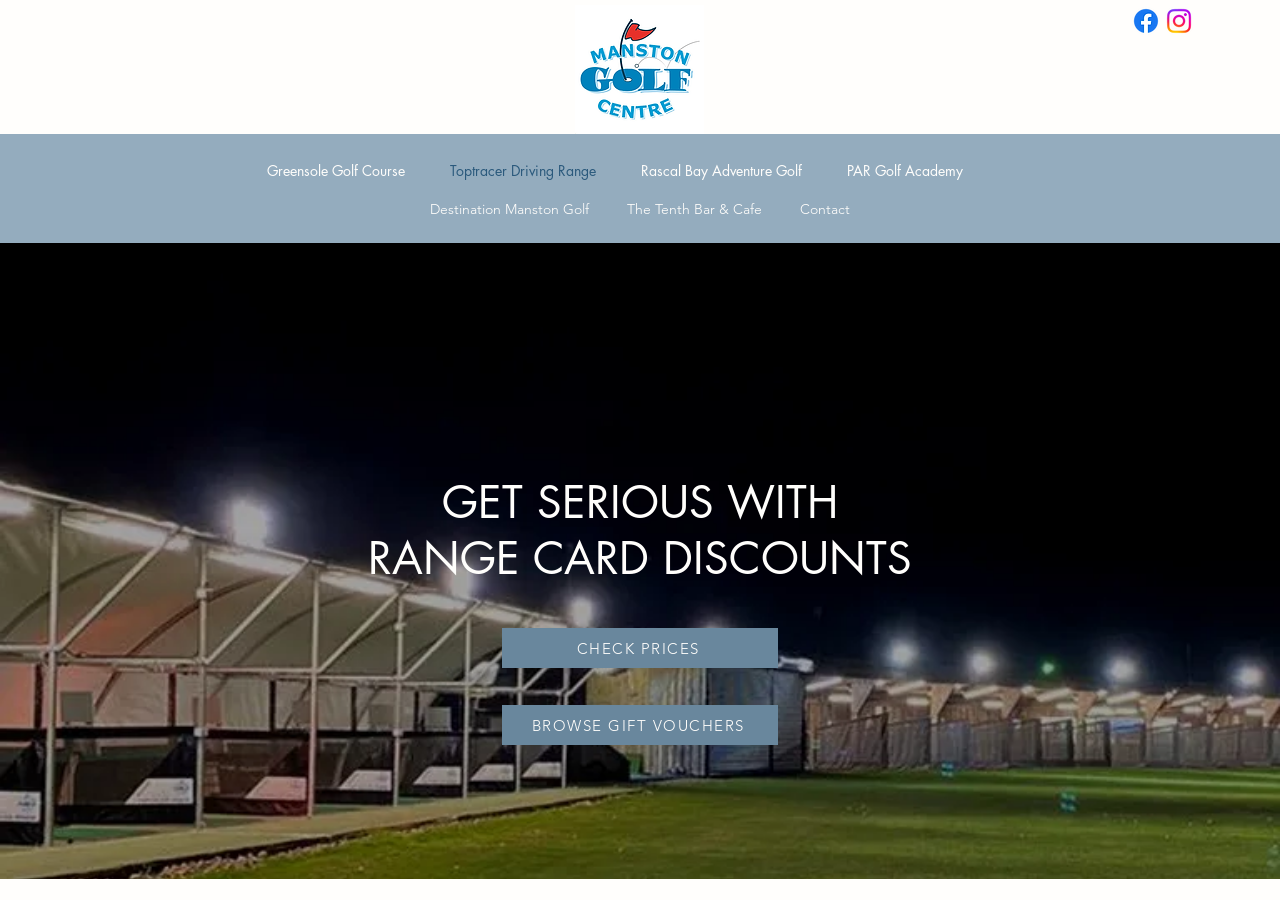What is the purpose of the 'CHECK PRICES' link?
Use the information from the image to give a detailed answer to the question.

I inferred the answer by looking at the heading 'GET SERIOUS WITH RANGE CARD DISCOUNTS' and the link 'CHECK PRICES' which suggests that the link is used to check prices related to range card discounts.